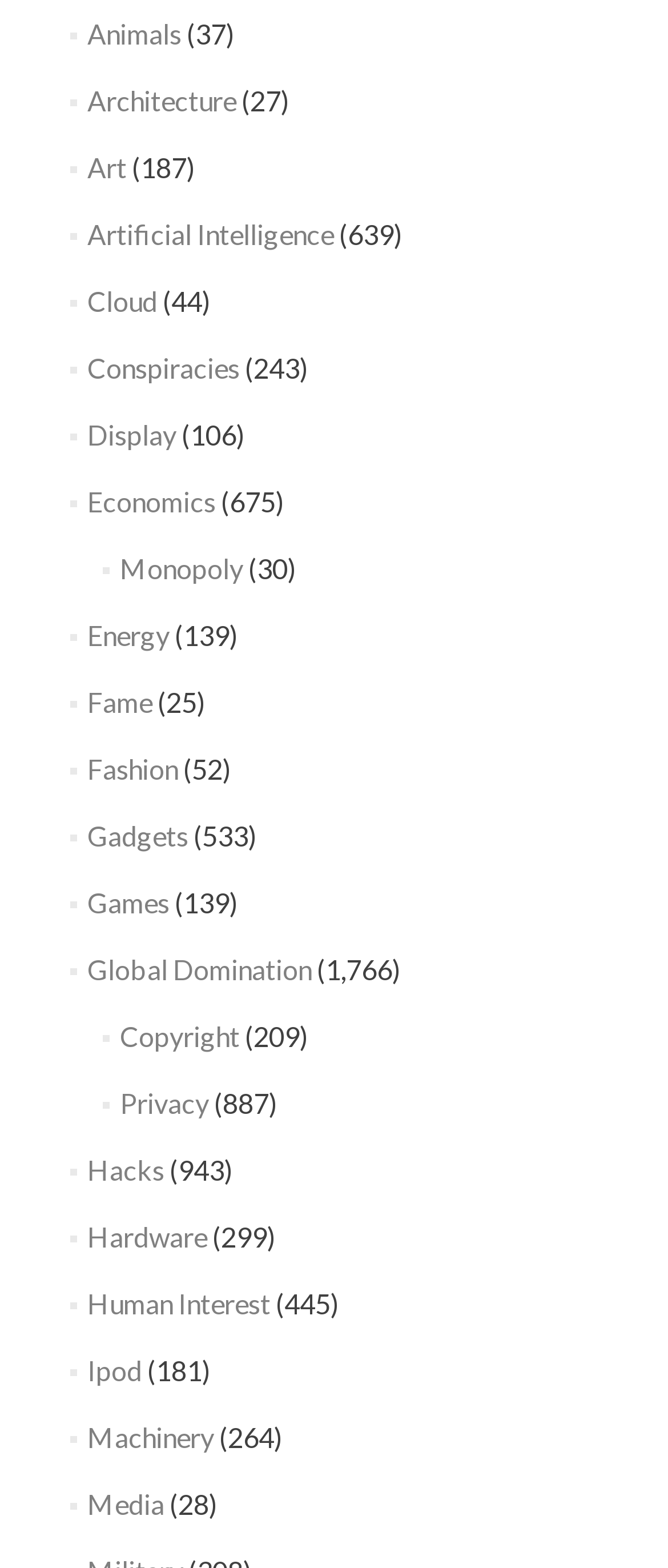Specify the bounding box coordinates for the region that must be clicked to perform the given instruction: "Read about Monopoly".

[0.18, 0.352, 0.364, 0.373]